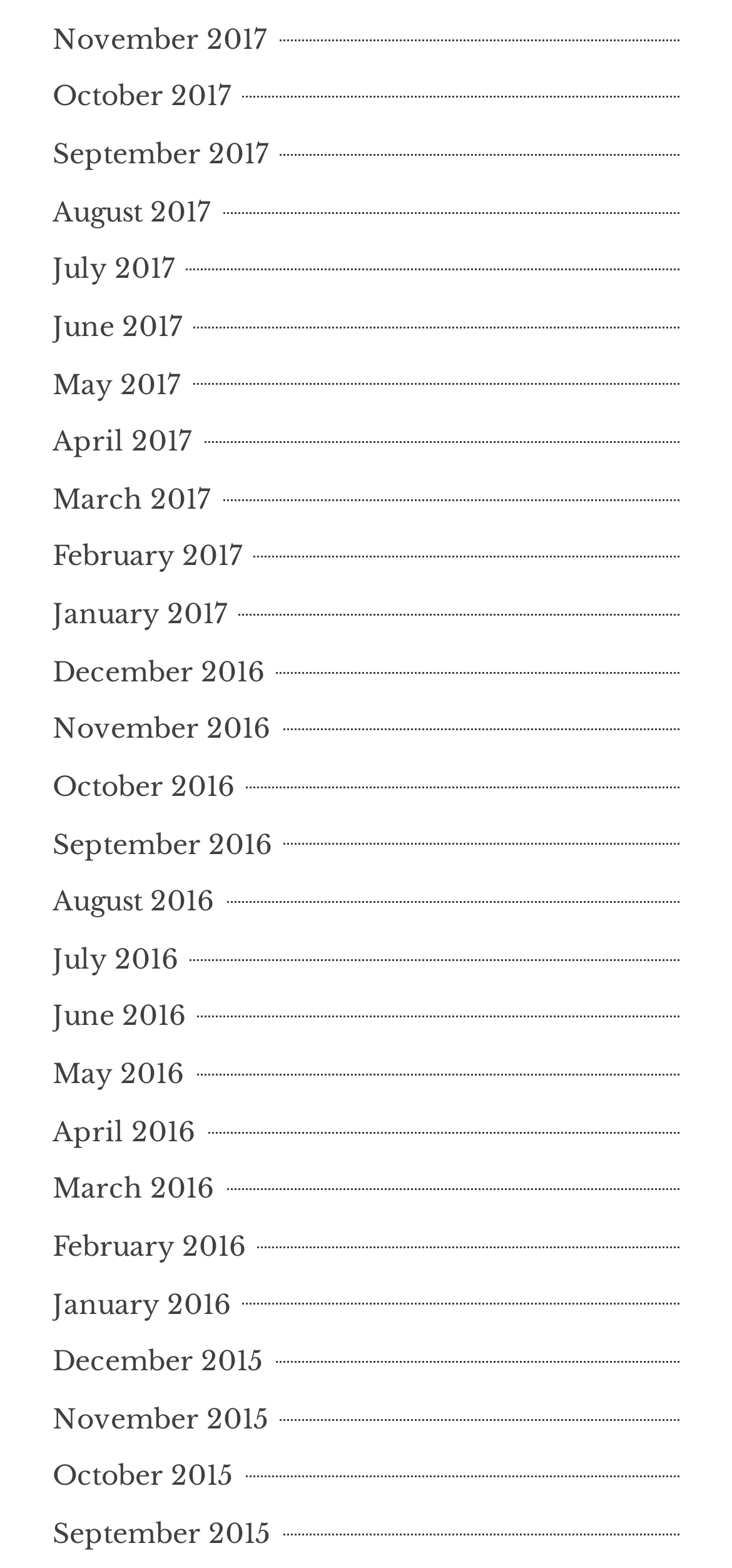Pinpoint the bounding box coordinates of the area that must be clicked to complete this instruction: "view November 2017".

[0.072, 0.014, 0.38, 0.036]